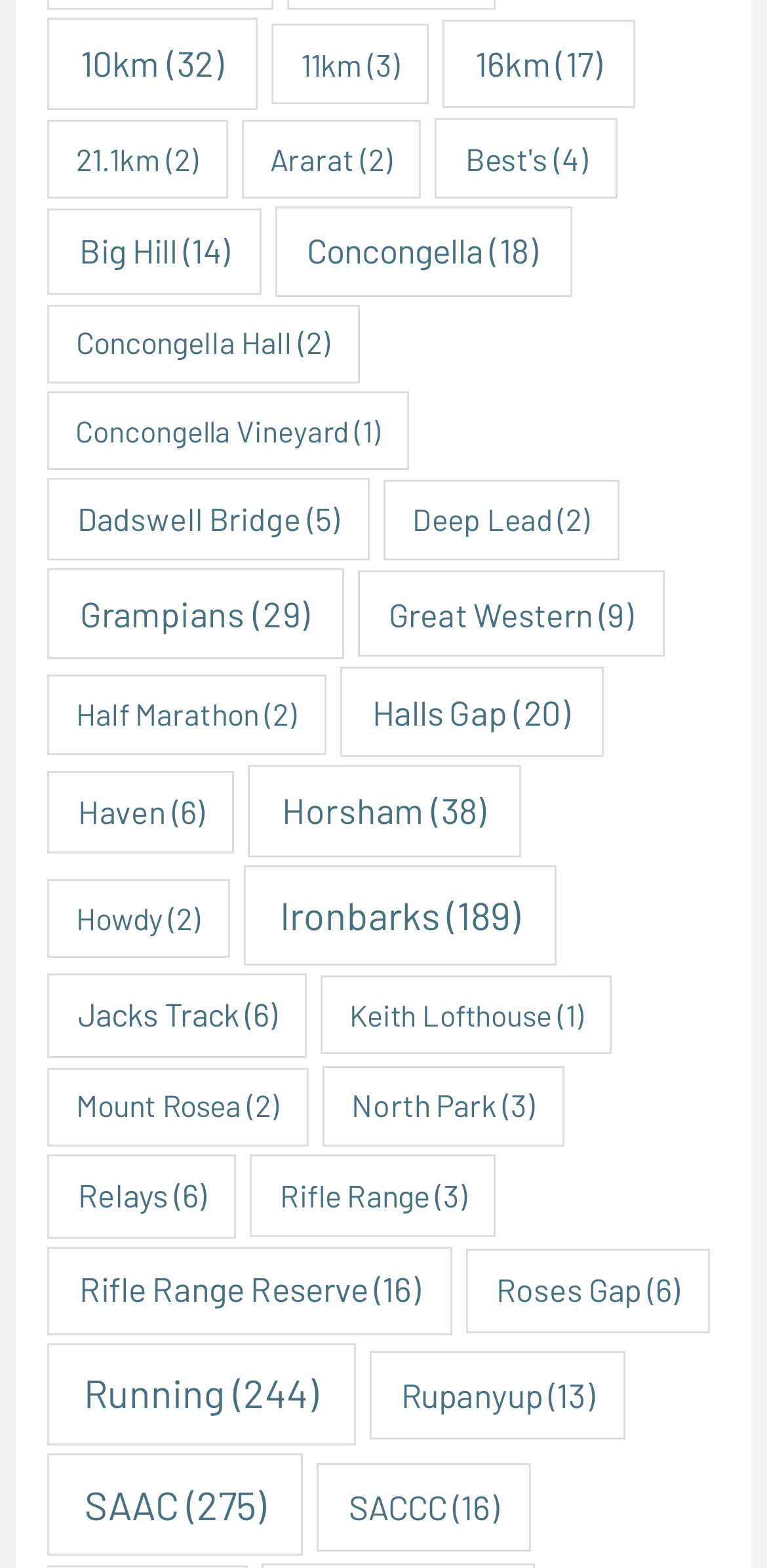Answer the question below with a single word or a brief phrase: 
What is the number of items in '10km'?

32